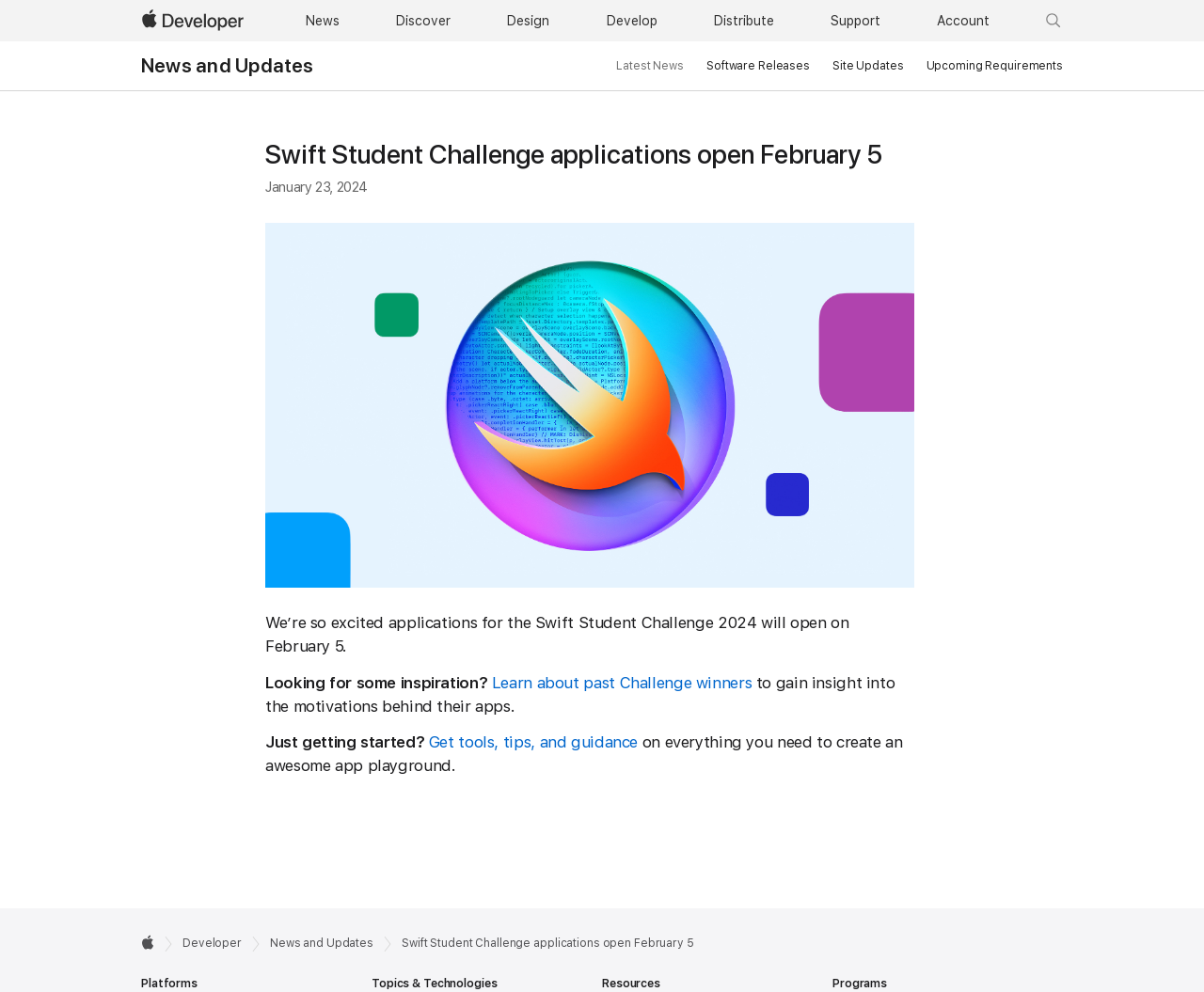Identify the bounding box coordinates of the HTML element based on this description: "Support".

[0.682, 0.0, 0.739, 0.042]